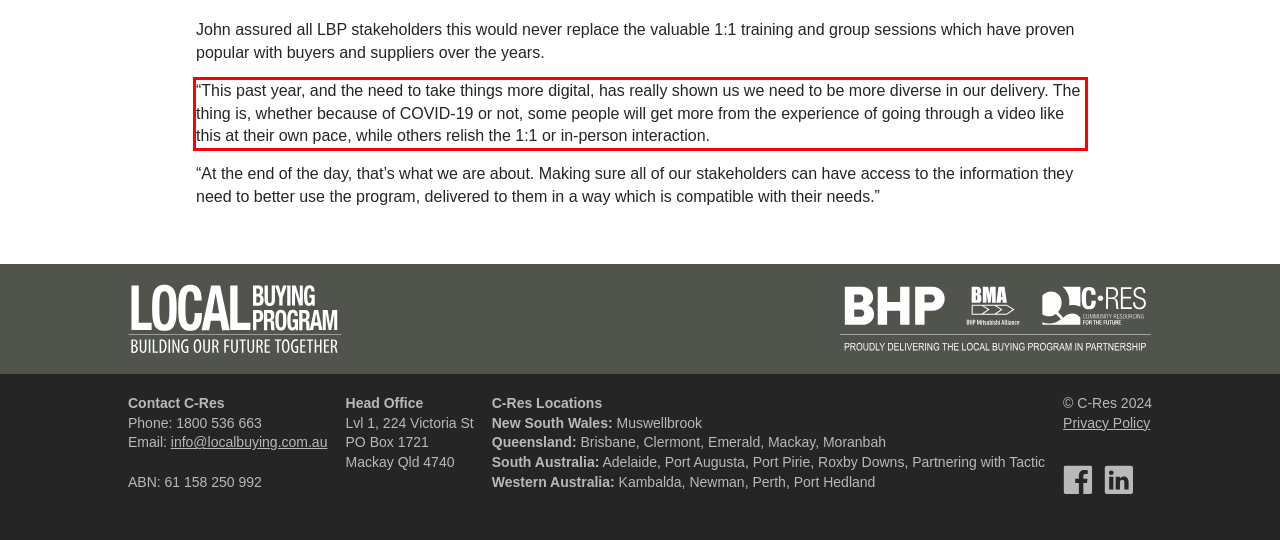You are provided with a screenshot of a webpage that includes a UI element enclosed in a red rectangle. Extract the text content inside this red rectangle.

“This past year, and the need to take things more digital, has really shown us we need to be more diverse in our delivery. The thing is, whether because of COVID-19 or not, some people will get more from the experience of going through a video like this at their own pace, while others relish the 1:1 or in-person interaction.